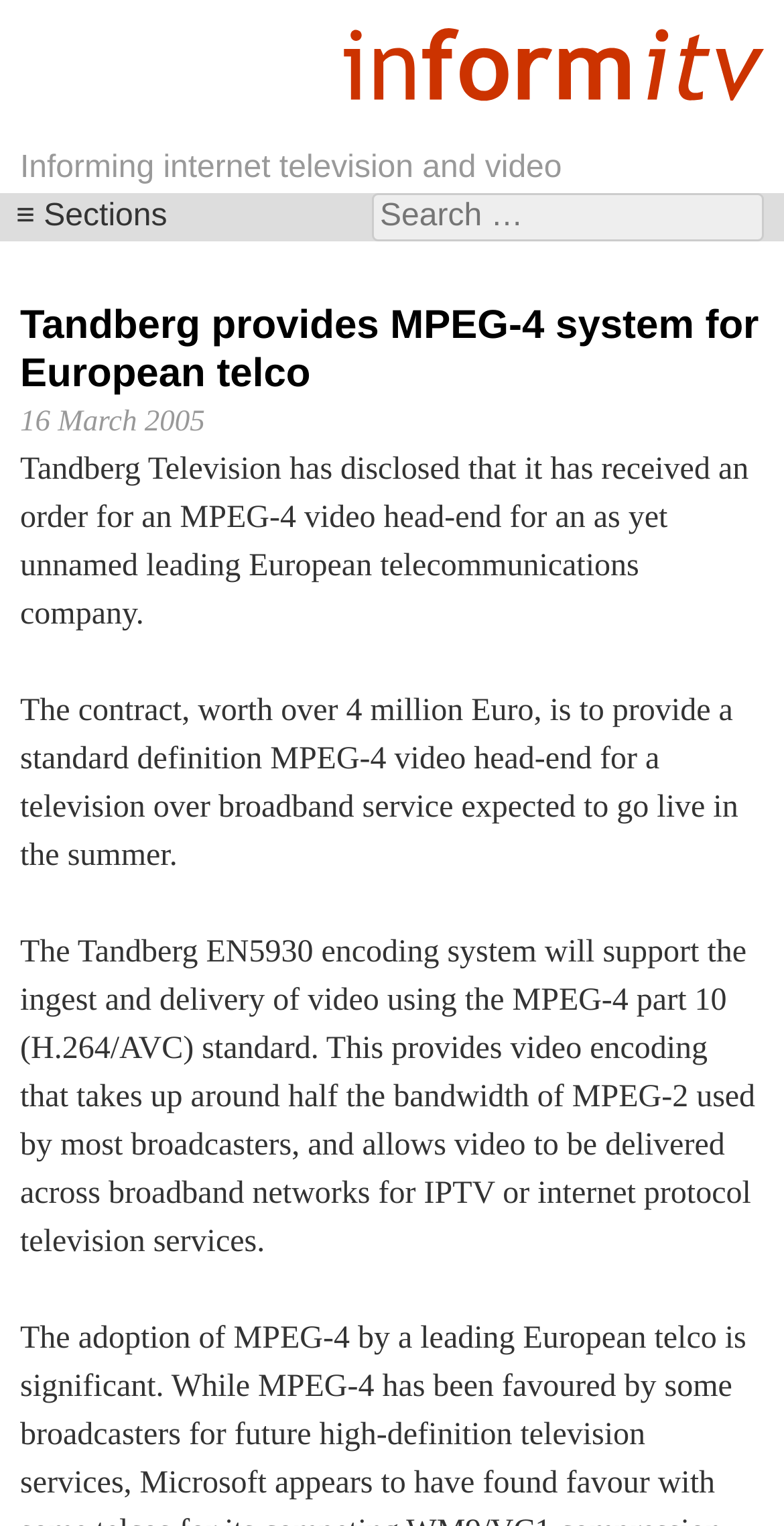Summarize the webpage in an elaborate manner.

The webpage appears to be an article from informitv, a website focused on internet television and video. At the top, there is an image with the logo "informitv" taking up most of the width. Below the image, there is a heading that reads "Informing internet television and video". 

To the right of the heading, there is a search bar with a label "Search for:" and an input field. 

Below the search bar, there is a section header "≡ Sections" which seems to be a navigation menu. Under this section, there is a subheading with the title of the article "Tandberg provides MPEG-4 system for European telco". Next to the title, there is a timestamp "16 March 2005". 

The main content of the article is divided into three paragraphs. The first paragraph explains that Tandberg Television has received an order for an MPEG-4 video head-end from a leading European telecommunications company. The second paragraph provides more details about the contract, including its value and the expected launch date of the television over broadband service. The third paragraph describes the Tandberg EN5930 encoding system, which will support the ingest and delivery of video using the MPEG-4 part 10 (H.264/AVC) standard, allowing for more efficient video encoding and delivery across broadband networks.